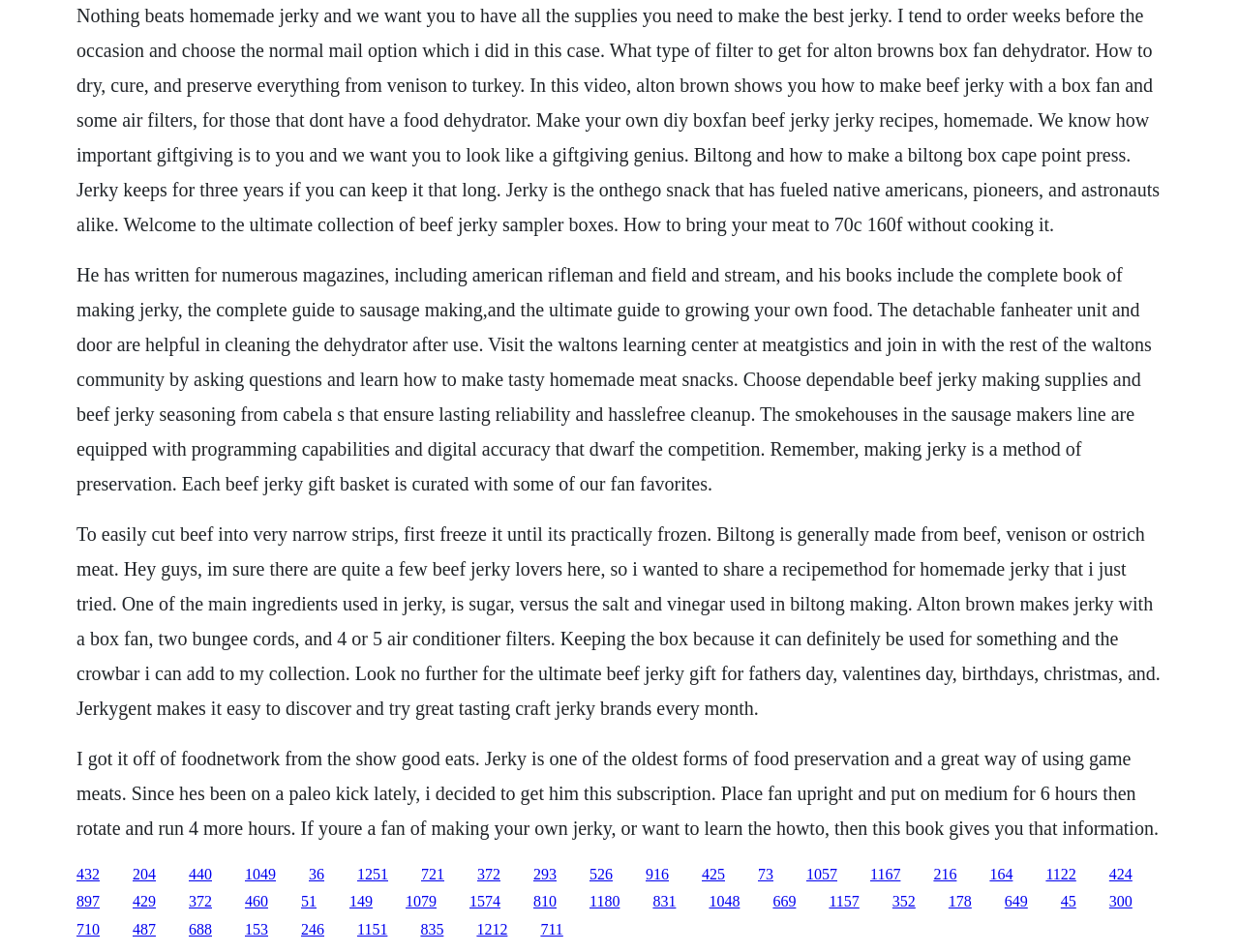Please provide a comprehensive answer to the question based on the screenshot: What is the purpose of using a box fan in making beef jerky?

According to the text, Alton Brown uses a box fan to make beef jerky, suggesting that the fan is used to dry and preserve the meat, which is a crucial step in the jerky-making process.